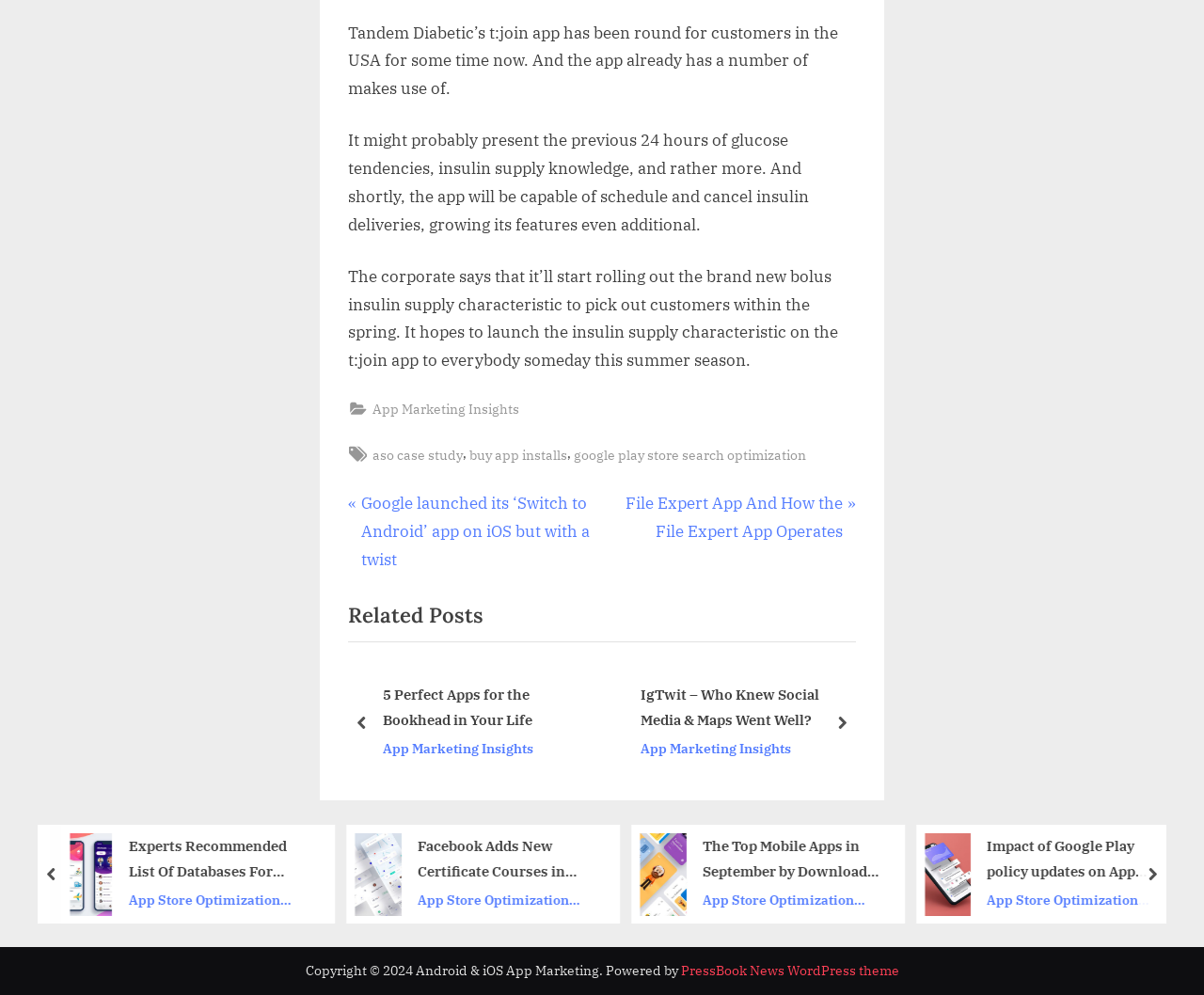What is the topic of the article?
Please answer the question as detailed as possible based on the image.

The article is about Tandem Diabetic's t:join app, which has been available for customers in the USA for some time now and has various features such as providing the previous 24 hours of glucose trends, insulin delivery knowledge, and more.